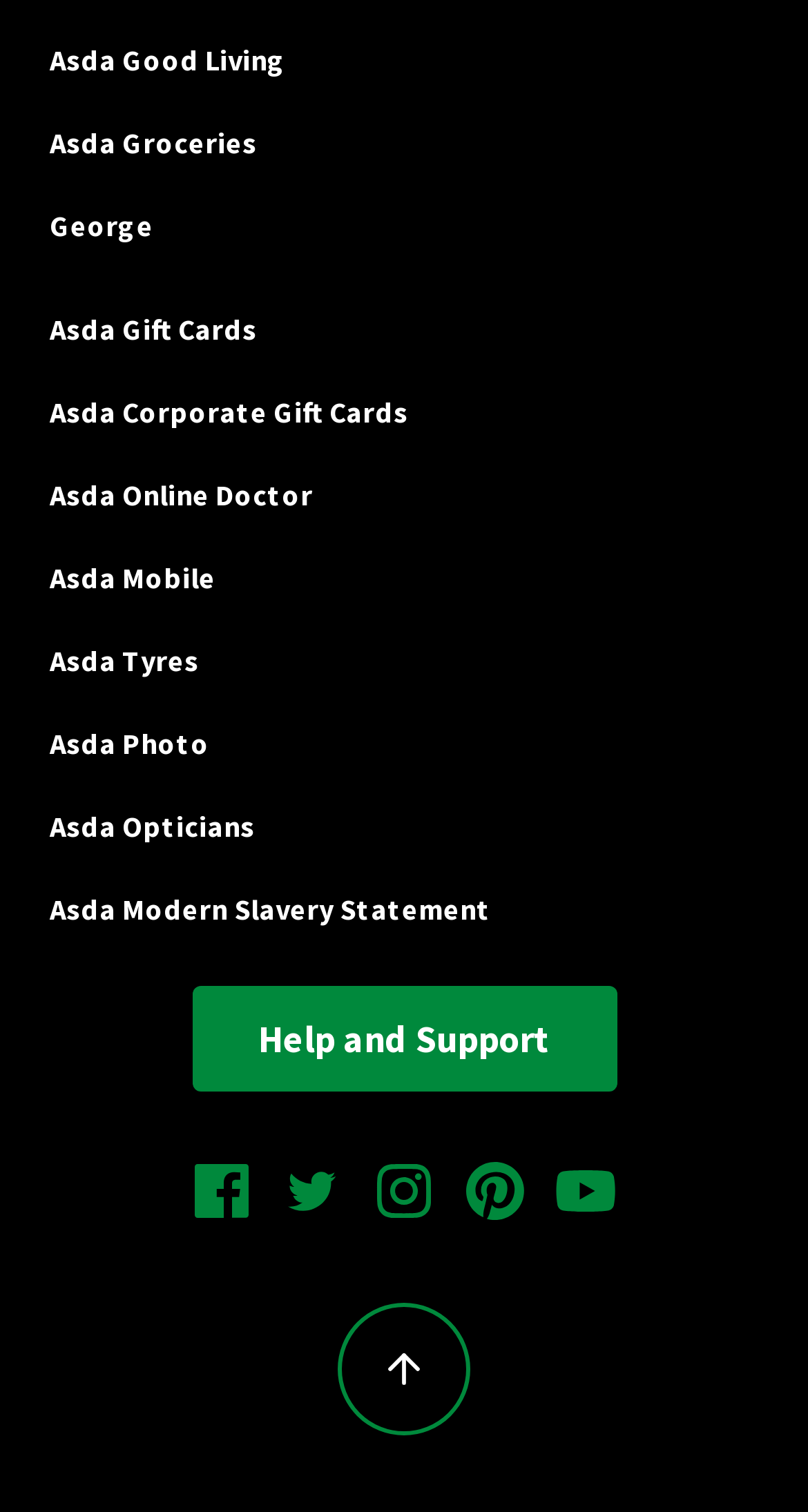Bounding box coordinates are specified in the format (top-left x, top-left y, bottom-right x, bottom-right y). All values are floating point numbers bounded between 0 and 1. Please provide the bounding box coordinate of the region this sentence describes: Asda Groceries

[0.062, 0.082, 0.318, 0.107]